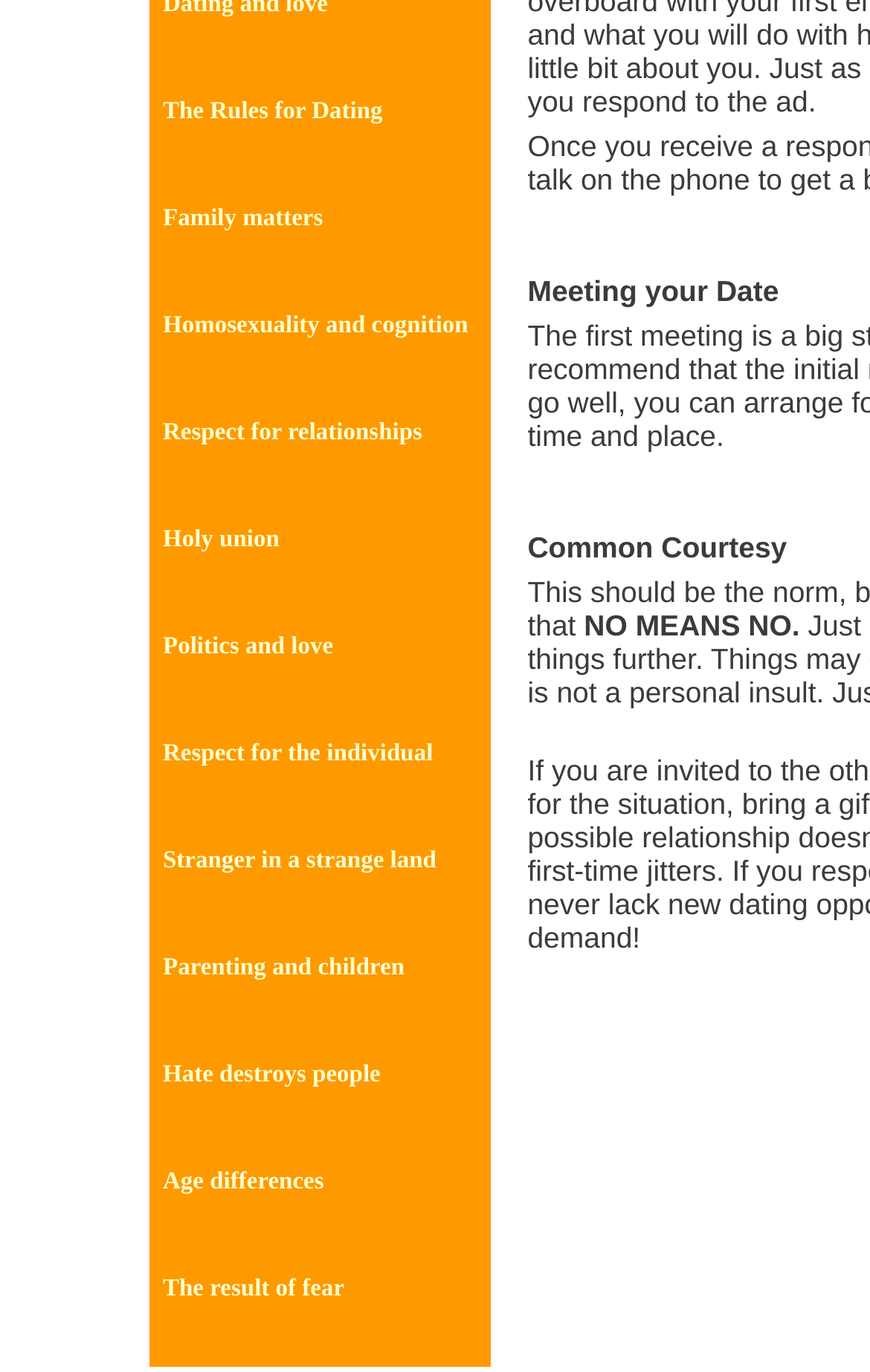Provide the bounding box coordinates of the UI element that matches the description: "Stranger in a strange land".

[0.187, 0.618, 0.502, 0.637]